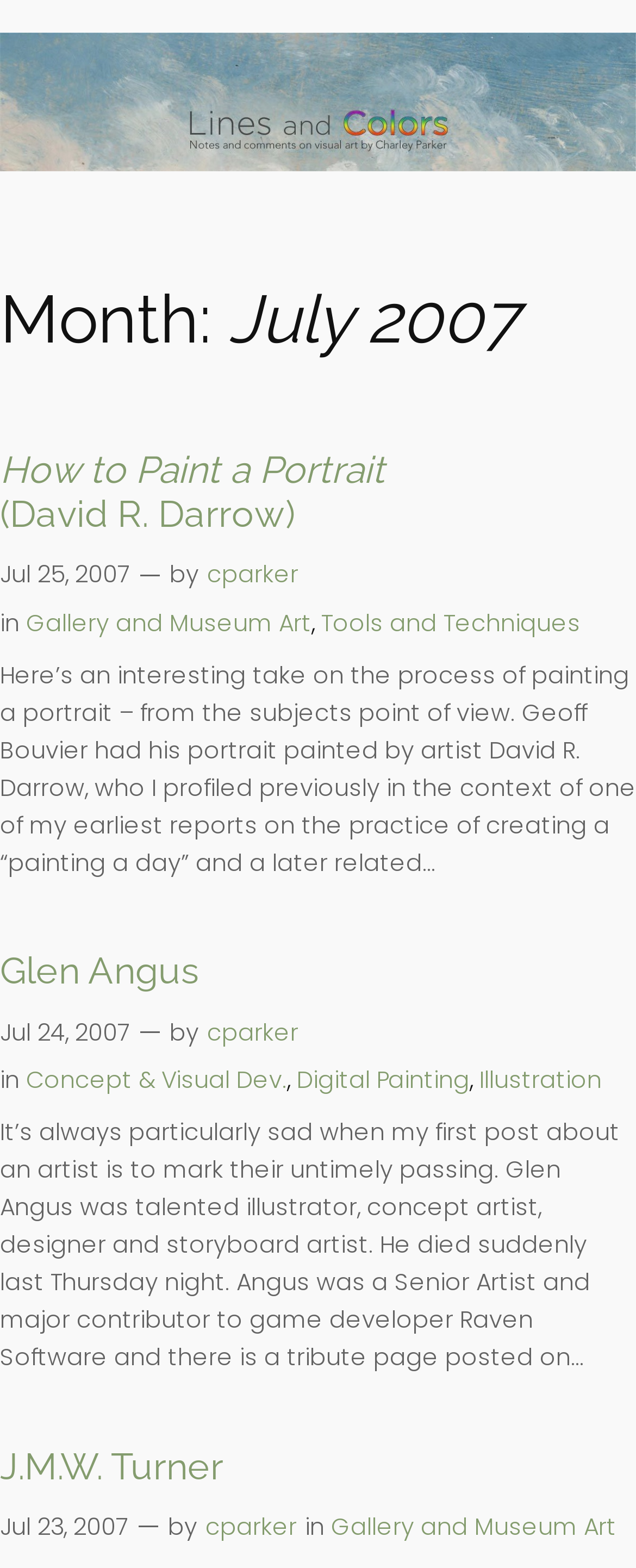Answer the following in one word or a short phrase: 
What is the name of the art blog?

Lines and Colors